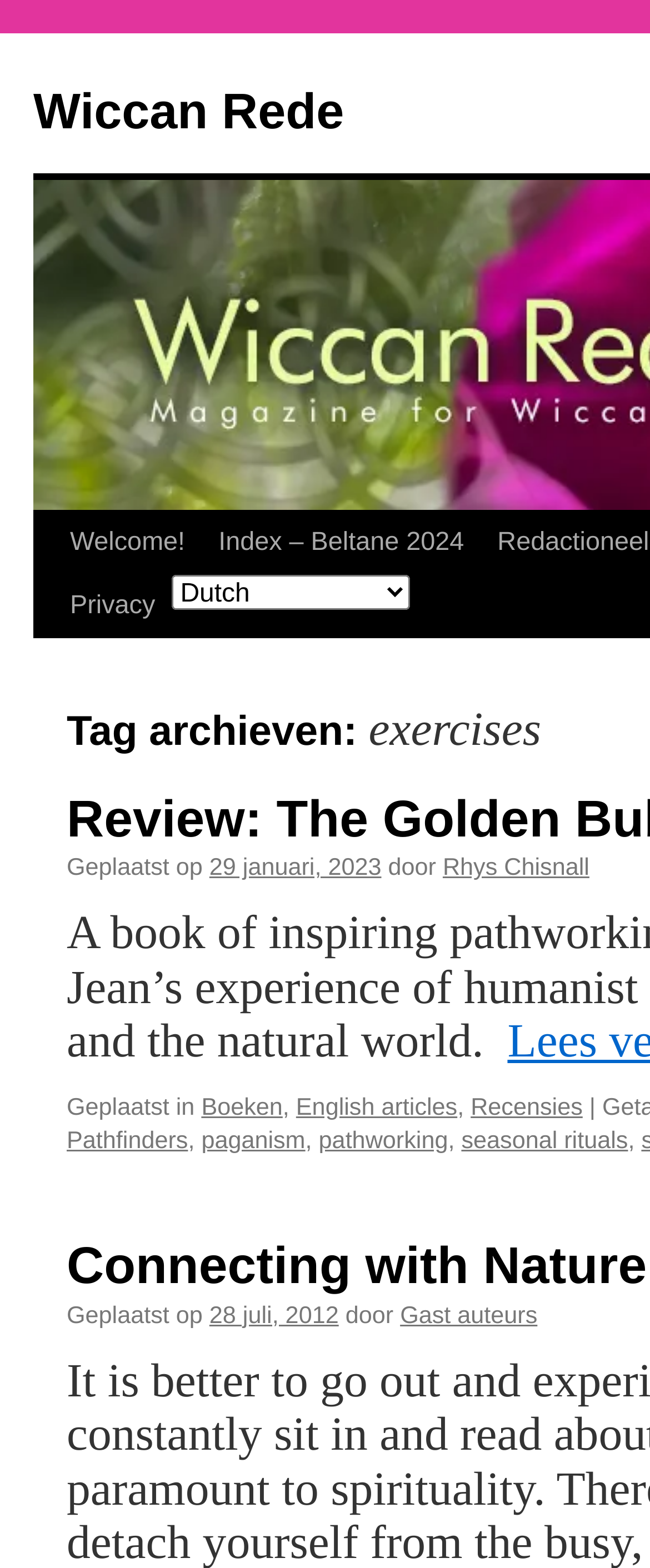Determine the primary headline of the webpage.

Tag archieven: exercises